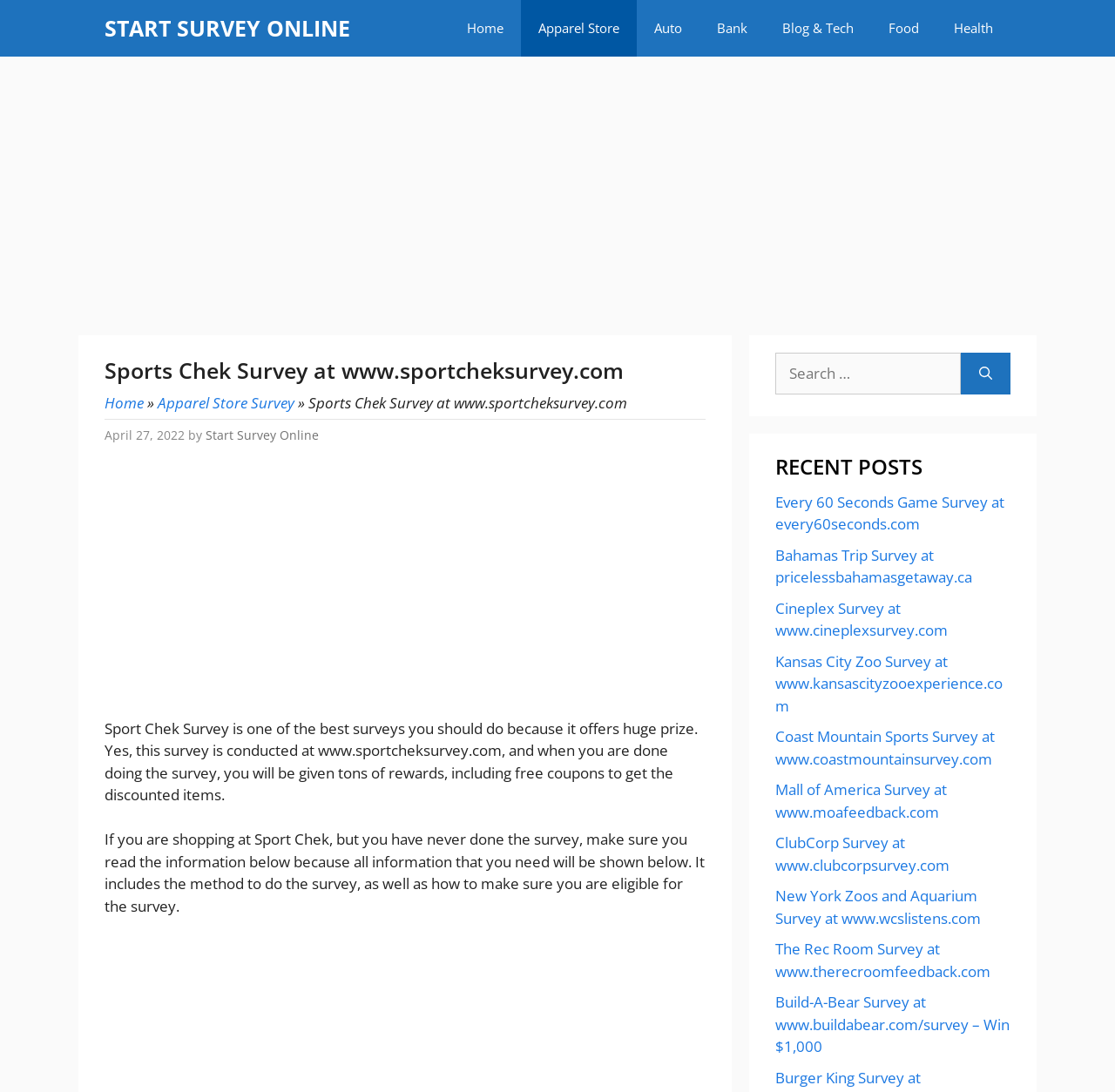Provide your answer to the question using just one word or phrase: What is the purpose of the Sports Chek Survey?

To get prizes